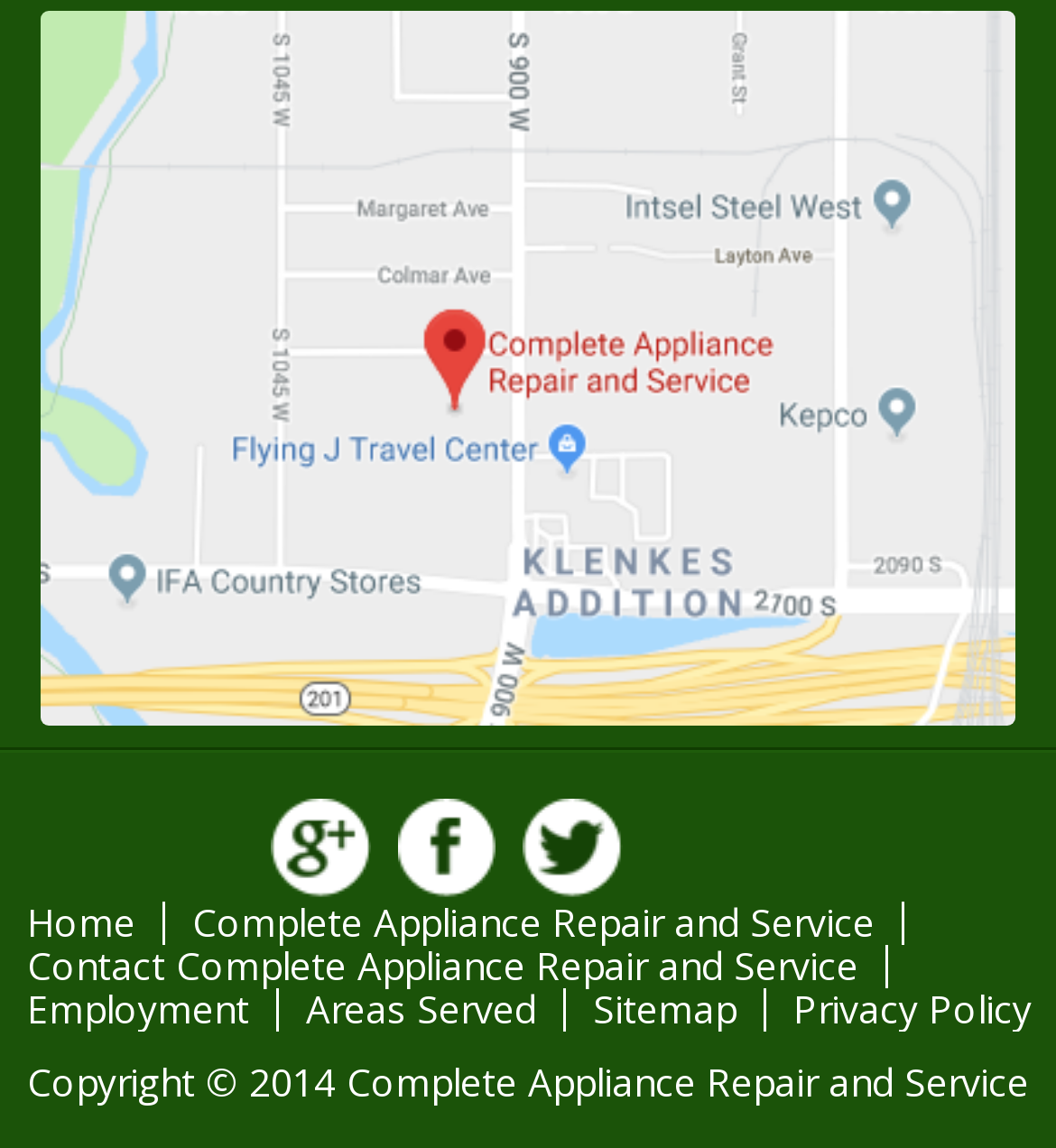Determine the bounding box coordinates for the UI element described. Format the coordinates as (top-left x, top-left y, bottom-right x, bottom-right y) and ensure all values are between 0 and 1. Element description: Google Plus

[0.256, 0.695, 0.351, 0.785]